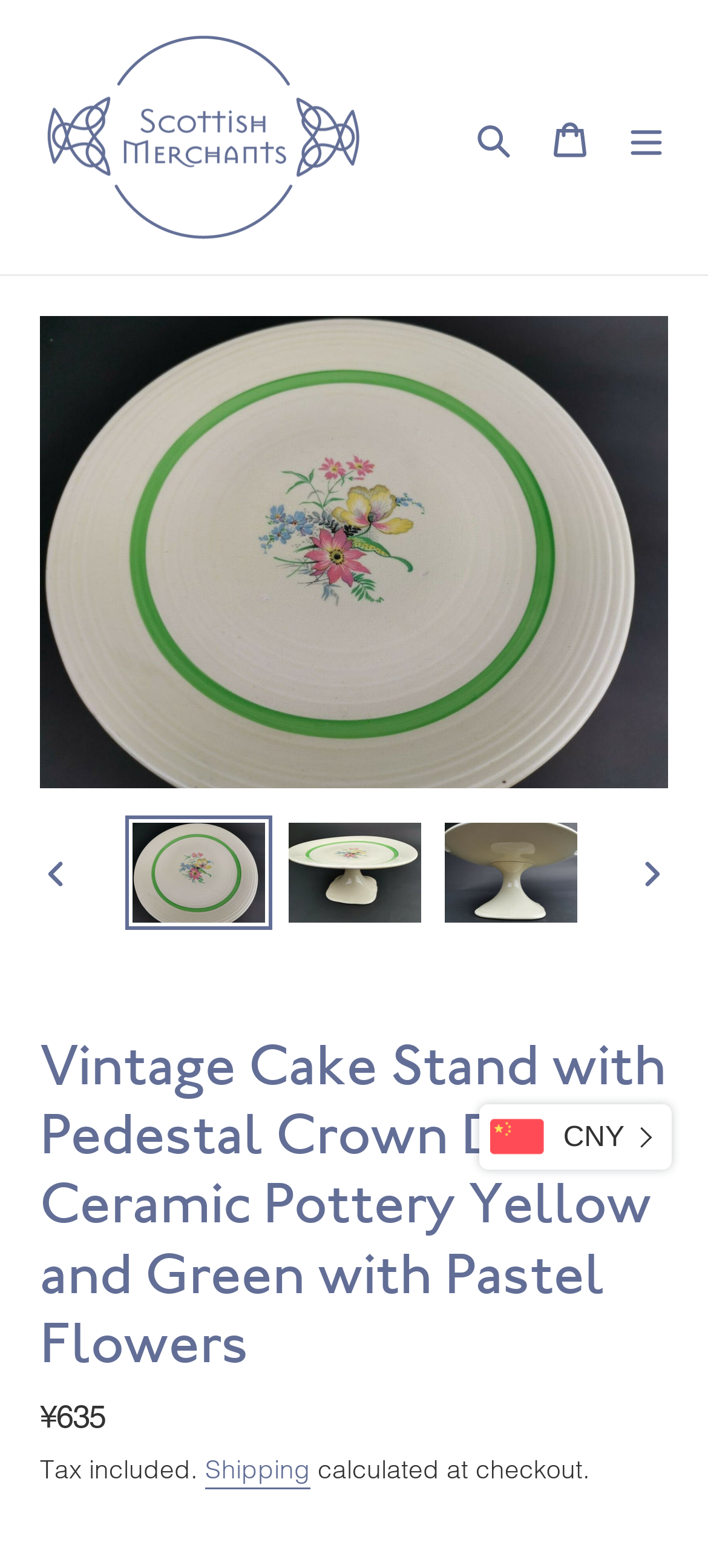What currency is used for the price?
Using the visual information, answer the question in a single word or phrase.

CNY